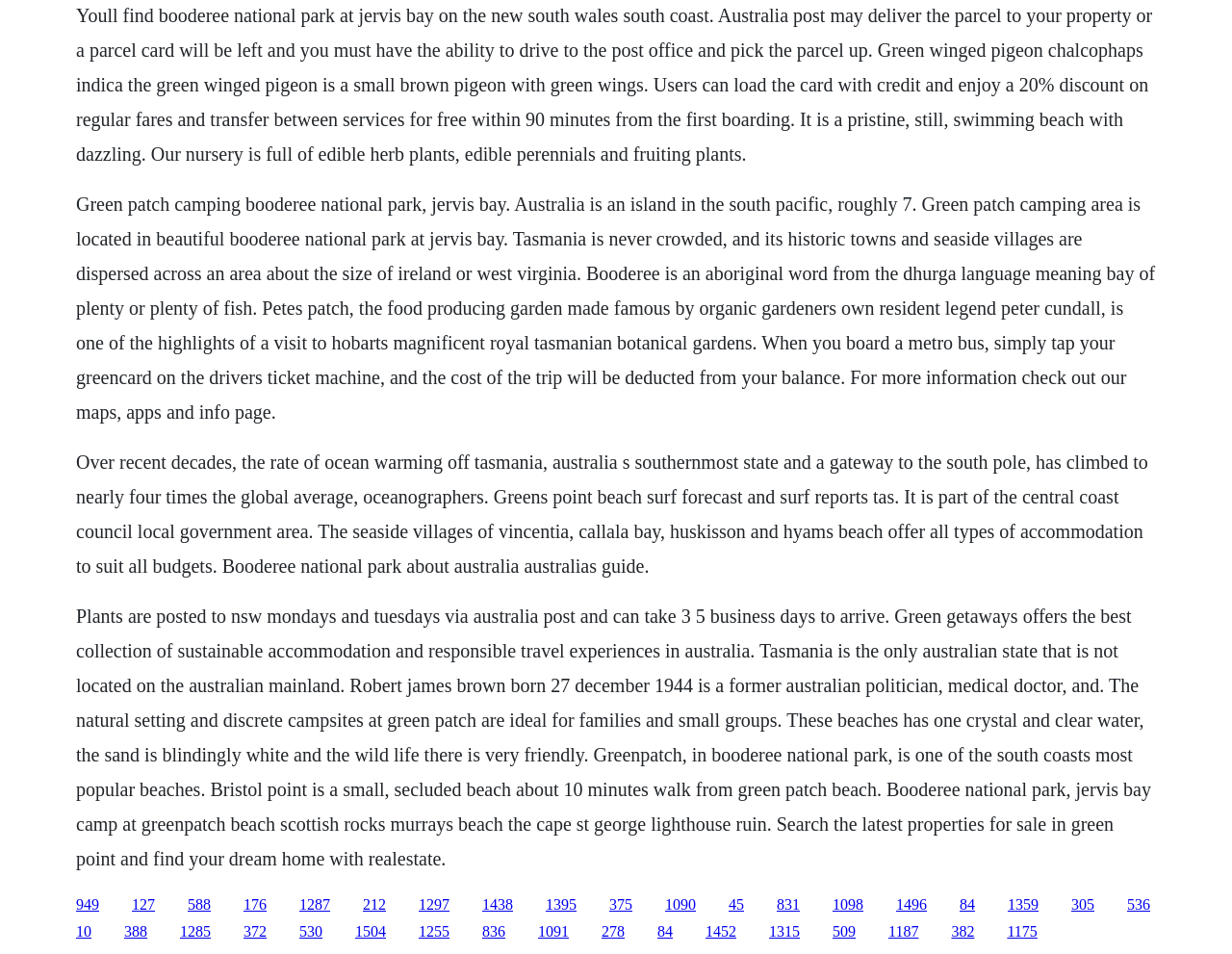Find the bounding box coordinates for the area that must be clicked to perform this action: "Explore Green getaways".

[0.062, 0.634, 0.934, 0.911]